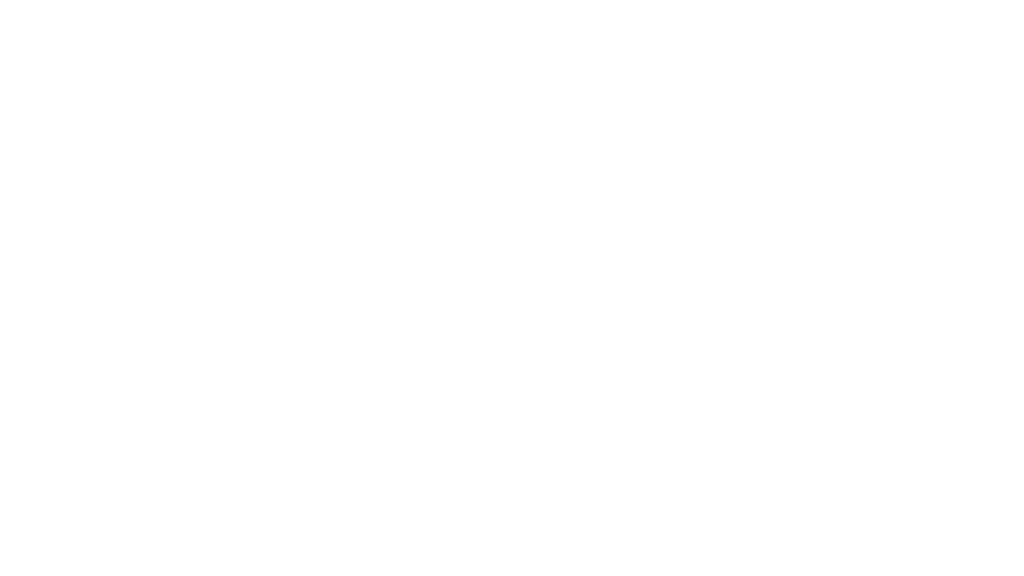What is the graphic related to?
Using the information presented in the image, please offer a detailed response to the question.

The caption suggests that the graphic might also relate to project sizing, in addition to conveying information regarding the 'Project Value'. This implies that the graphic is related to project sizing, possibly providing metrics or data points that help in sizing the project.